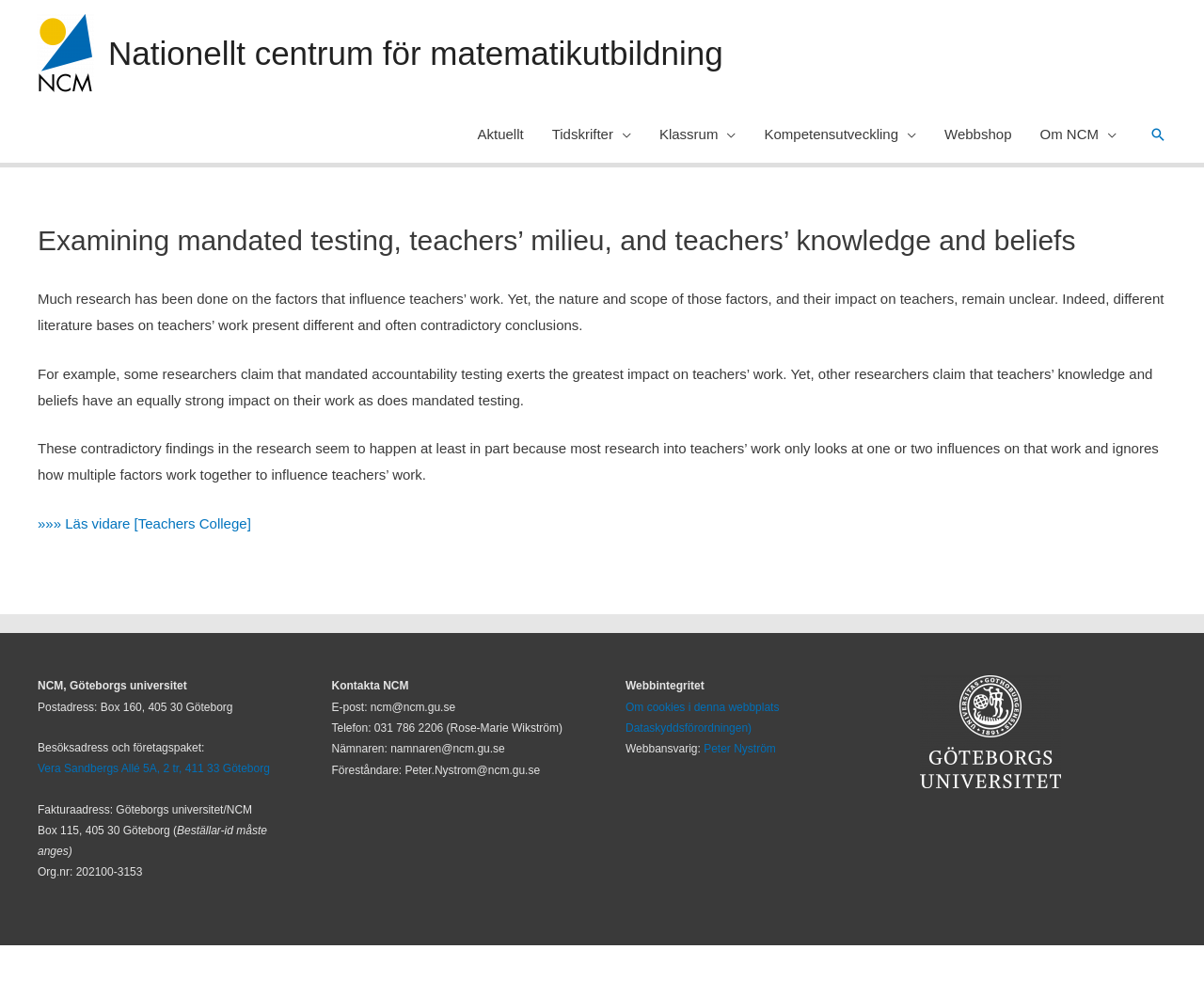Please specify the bounding box coordinates of the clickable section necessary to execute the following command: "Click the Nationellt centrum för matematikutbildning link".

[0.031, 0.044, 0.078, 0.06]